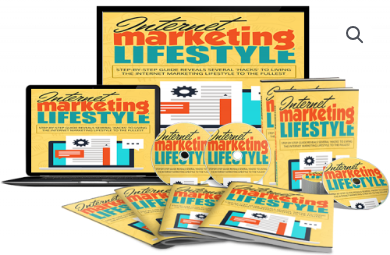How many physical copies of the book are laid out?
Based on the screenshot, provide your answer in one word or phrase.

Several